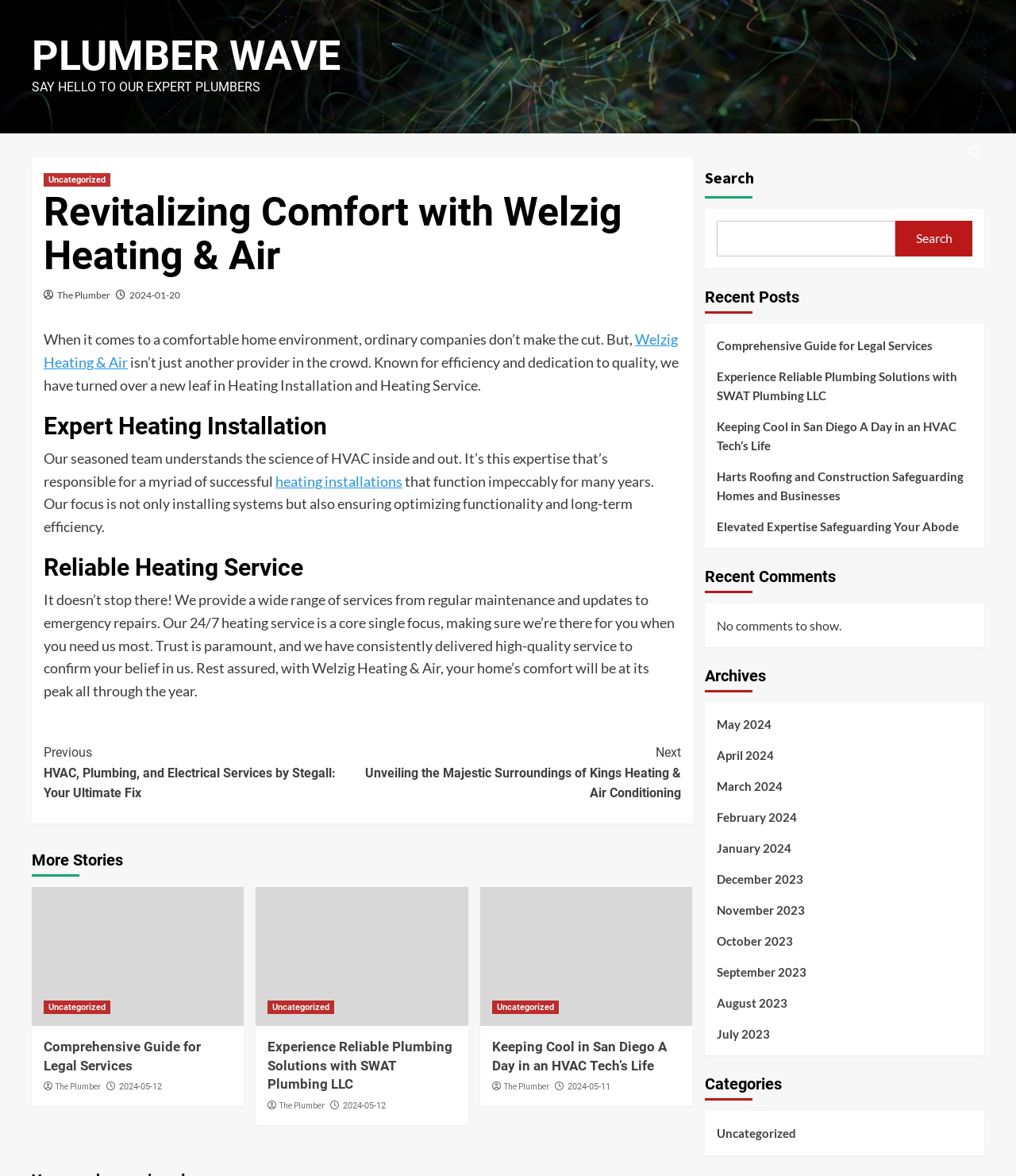What is the name of the company?
Please give a detailed and elaborate answer to the question based on the image.

The name of the company can be found in the header section of the webpage, where it is written as 'Revitalizing Comfort with Welzig Heating & Air'.